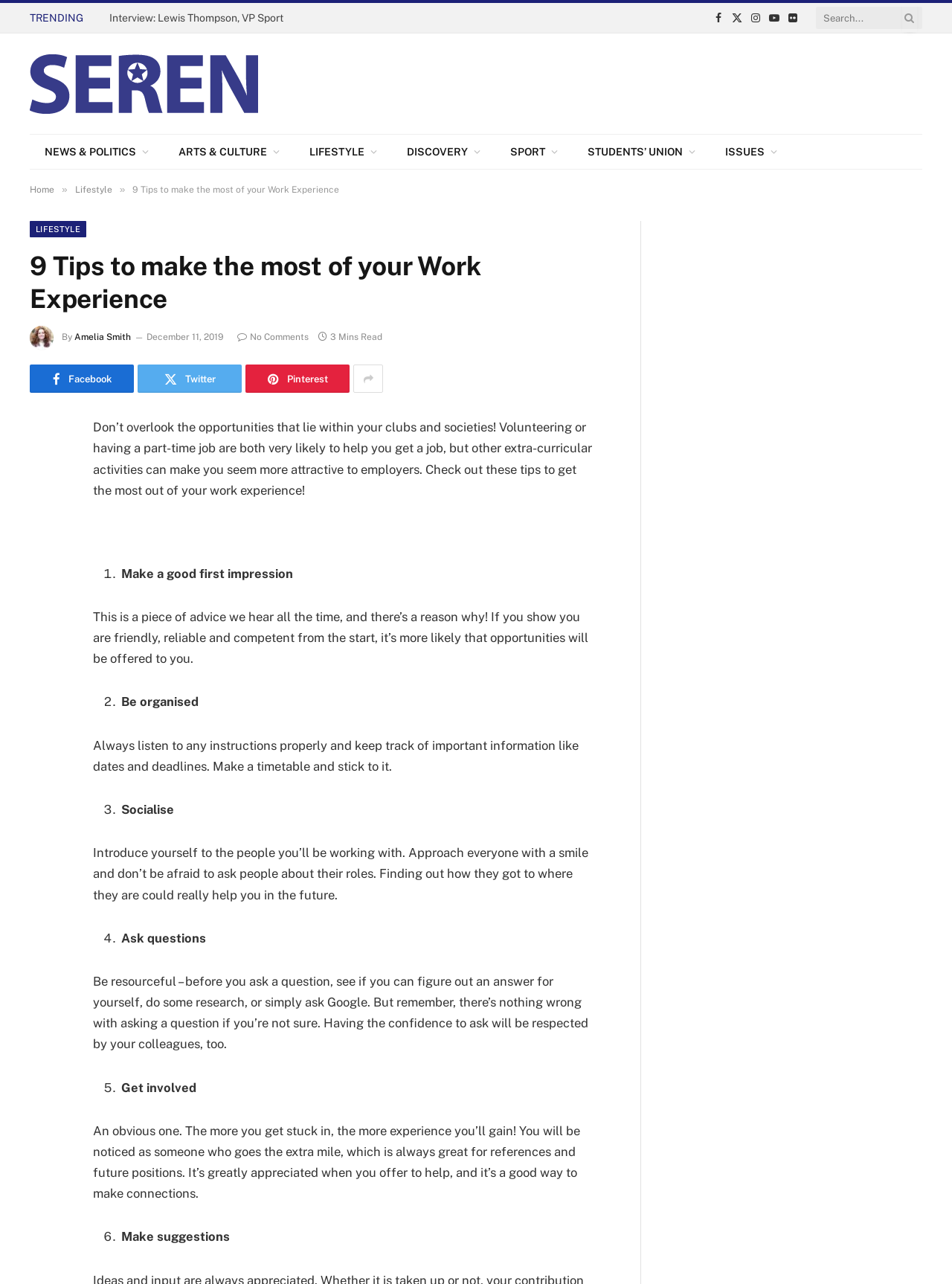Provide your answer in a single word or phrase: 
How many tips are provided in the article?

9